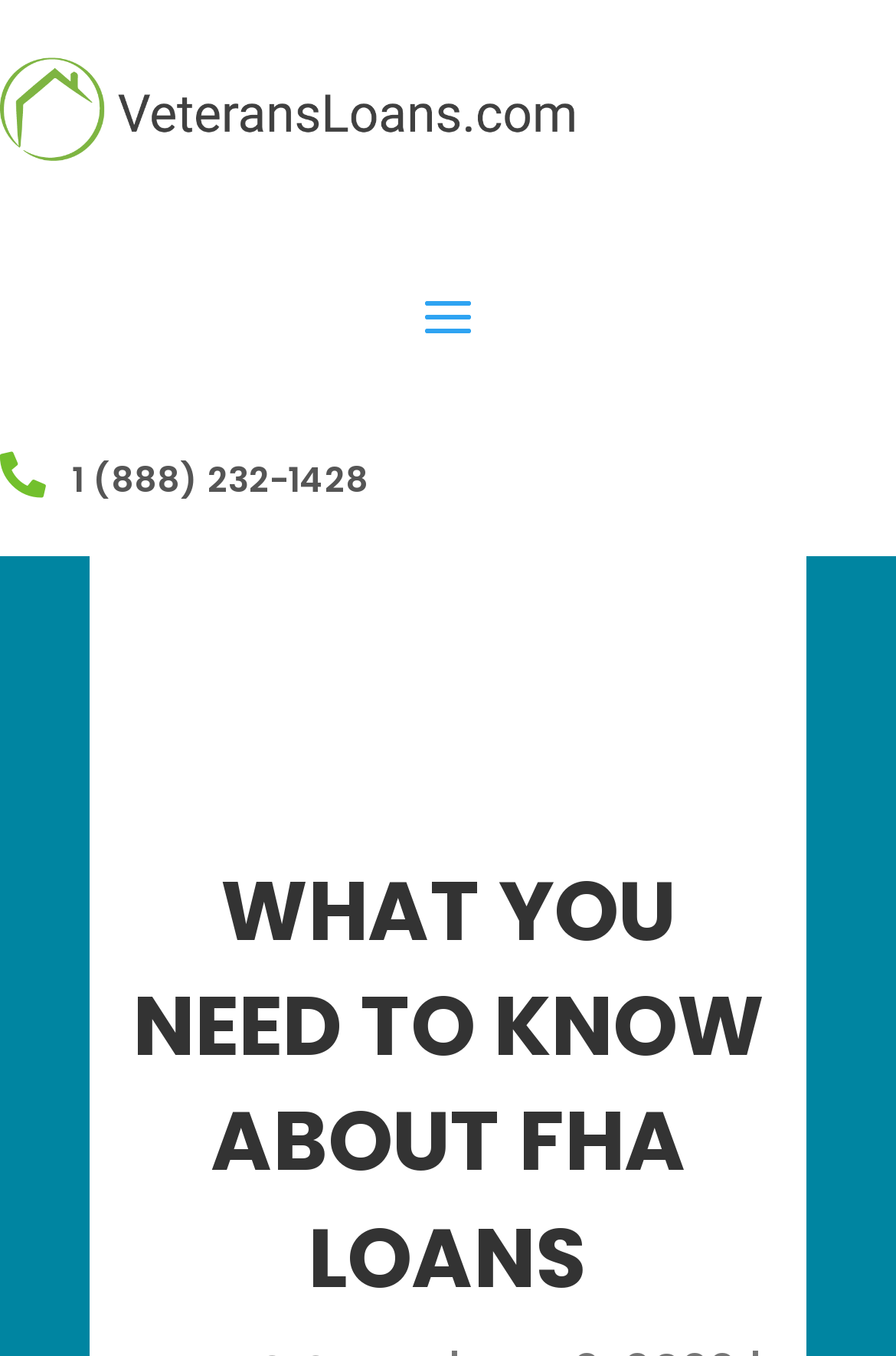Please locate and retrieve the main header text of the webpage.

WHAT YOU NEED TO KNOW ABOUT FHA LOANS